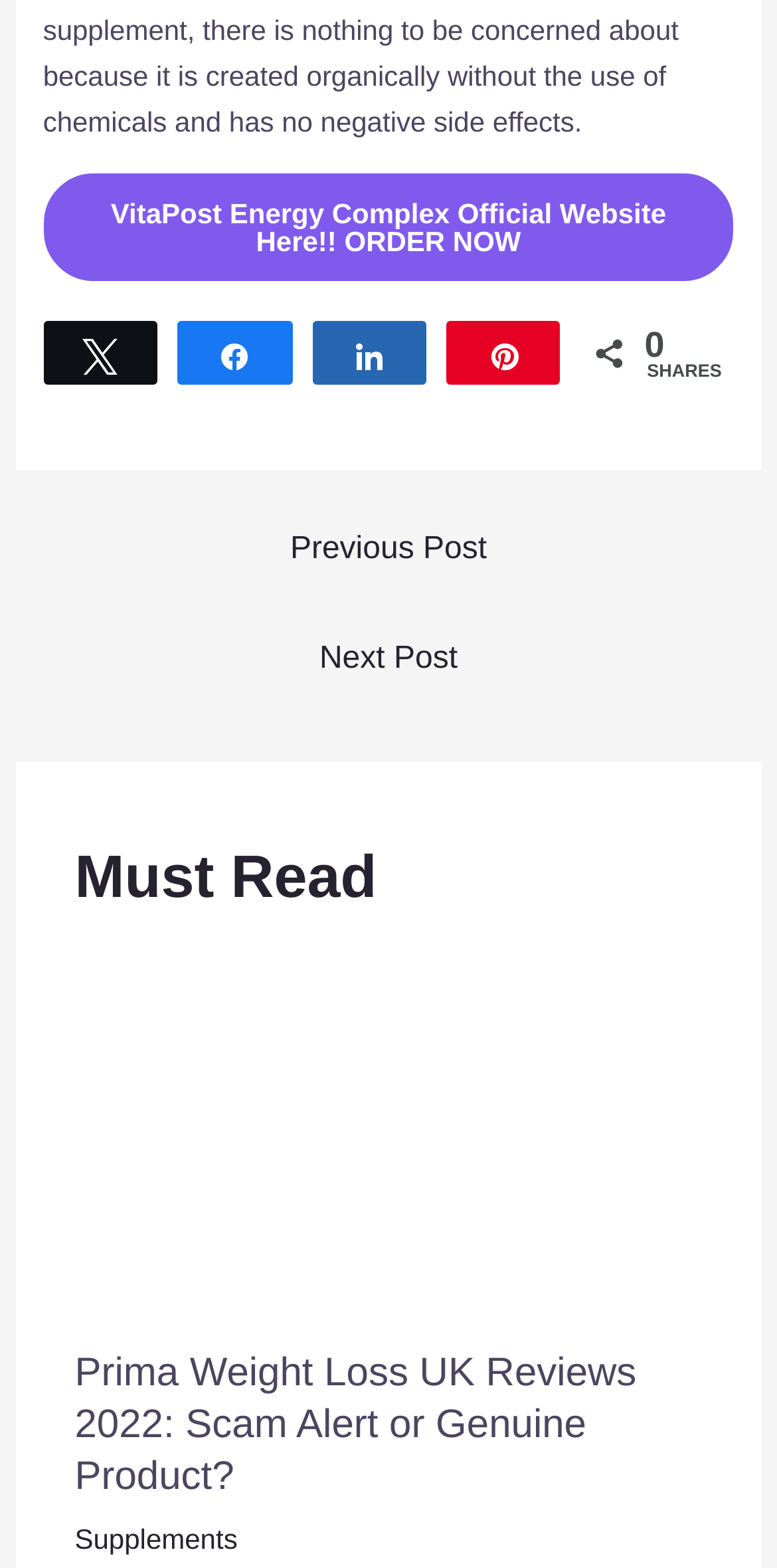Locate and provide the bounding box coordinates for the HTML element that matches this description: "Next Post →".

[0.043, 0.399, 0.957, 0.447]